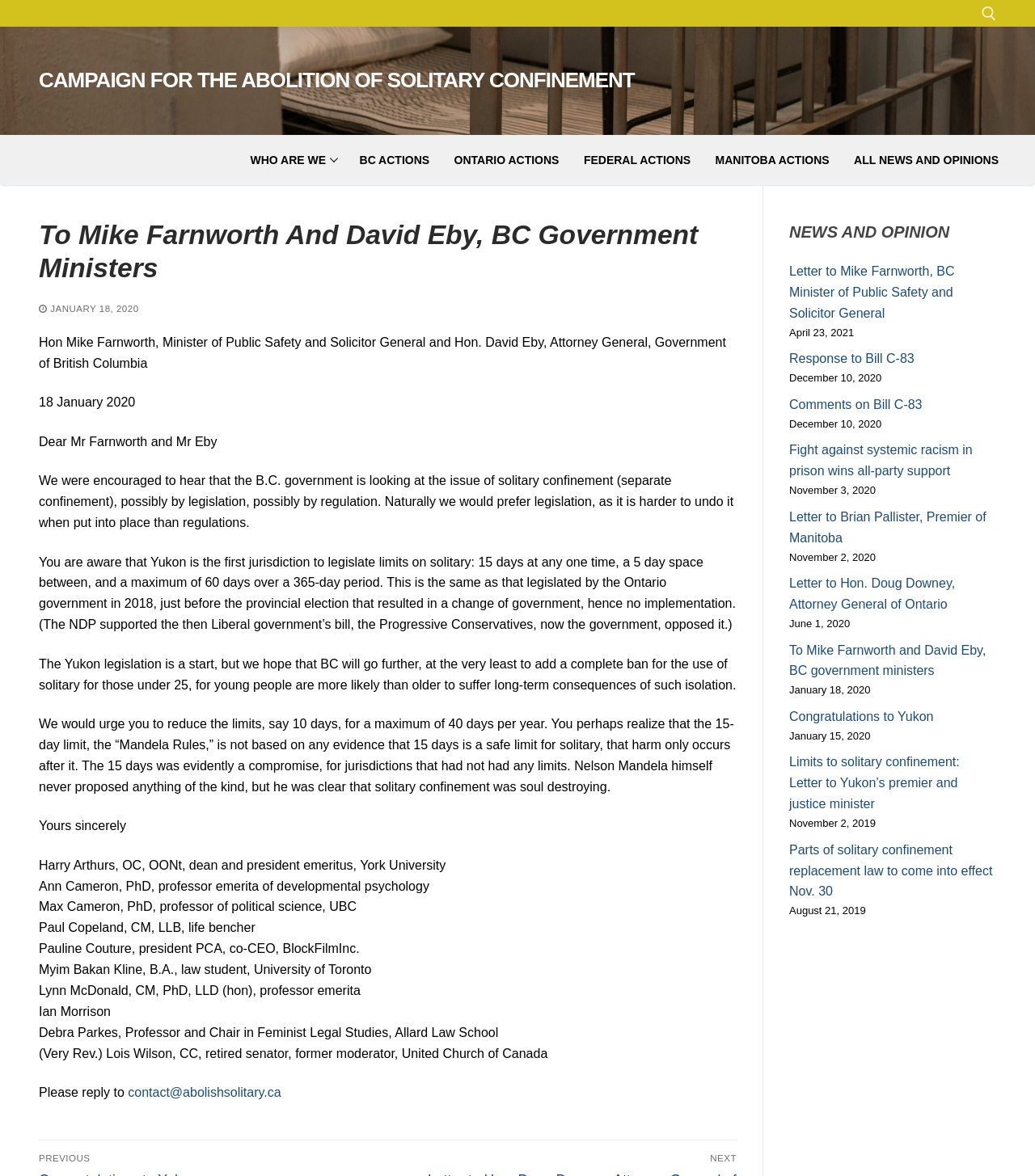Give a detailed overview of the webpage's appearance and contents.

This webpage is a campaign website for the abolition of solitary confinement. At the top, there is a search tool and a navigation menu with links to different sections of the website, including "Who Are We", "BC Actions", "Ontario Actions", "Federal Actions", "Manitoba Actions", and "All News and Opinions".

Below the navigation menu, there is a heading that reads "To Mike Farnworth and David Eby, BC Government Ministers" followed by a letter addressed to the ministers. The letter is dated January 18, 2020, and is signed by several individuals, including Harry Arthurs, Ann Cameron, and Max Cameron, among others. The letter discusses the issue of solitary confinement and urges the ministers to take action to limit its use.

To the right of the letter, there is a section titled "NEWS AND OPINION" that lists several news articles and opinion pieces related to solitary confinement. Each article is accompanied by a date and a brief summary. The articles are arranged in reverse chronological order, with the most recent articles at the top.

Overall, the webpage is focused on raising awareness about the issue of solitary confinement and advocating for its abolition. It provides a platform for individuals to express their opinions and share their experiences related to solitary confinement.